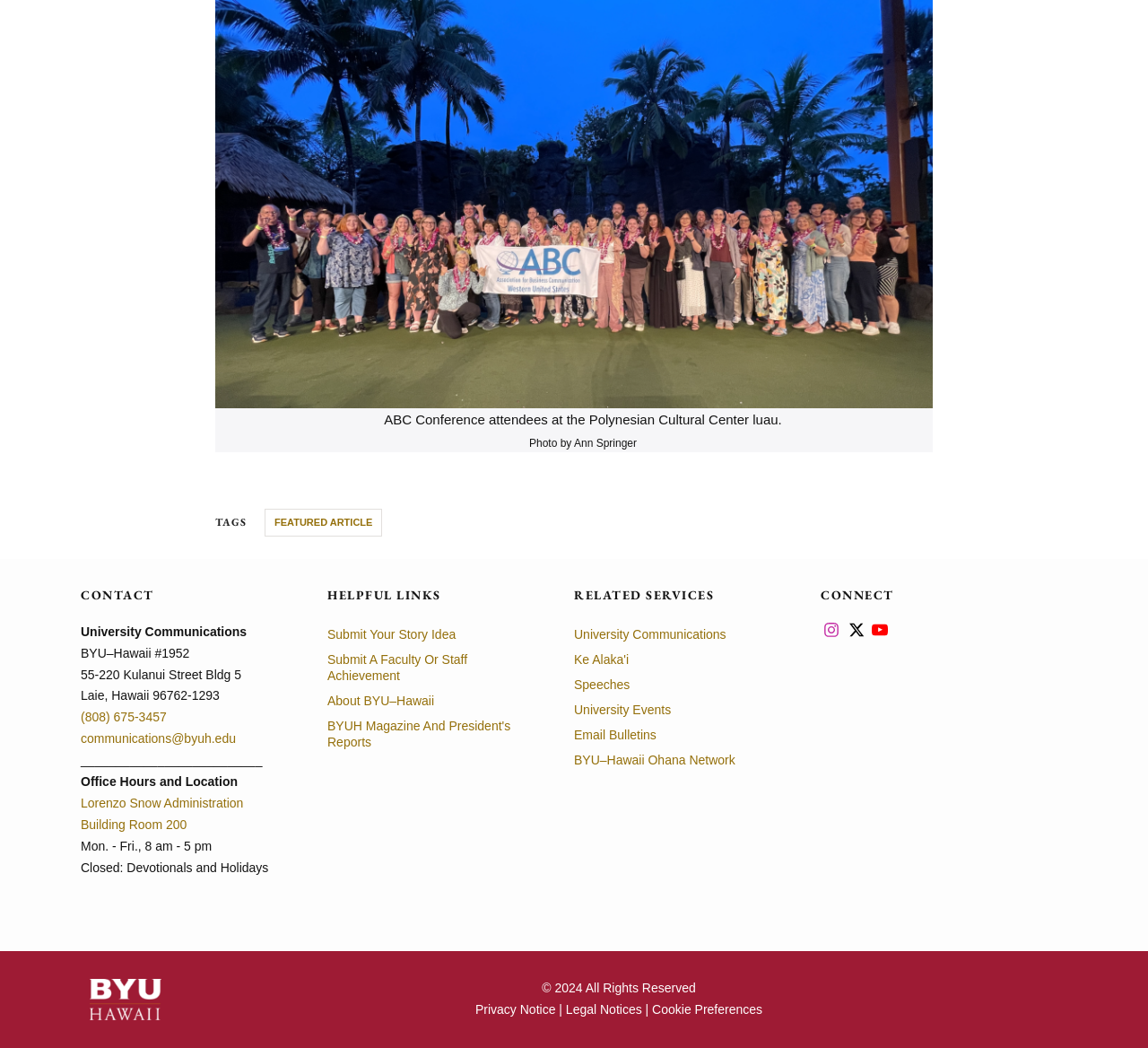What is the address of the university?
Based on the image, provide your answer in one word or phrase.

55-220 Kulanui Street Bldg 5, Laie, Hawaii 96762-1293